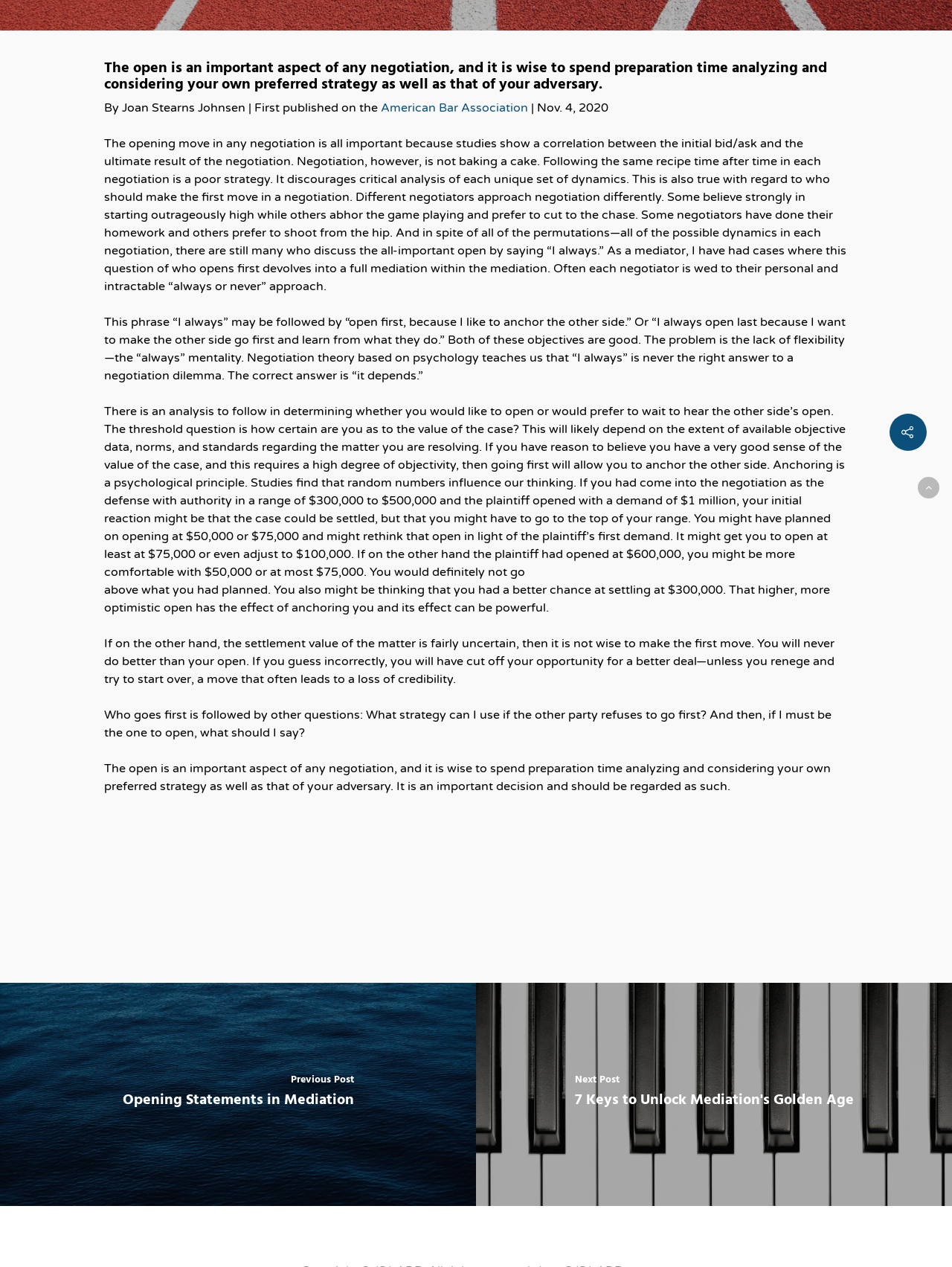Determine the bounding box for the UI element described here: "parent_node: Previous Post".

[0.0, 0.776, 0.5, 0.952]